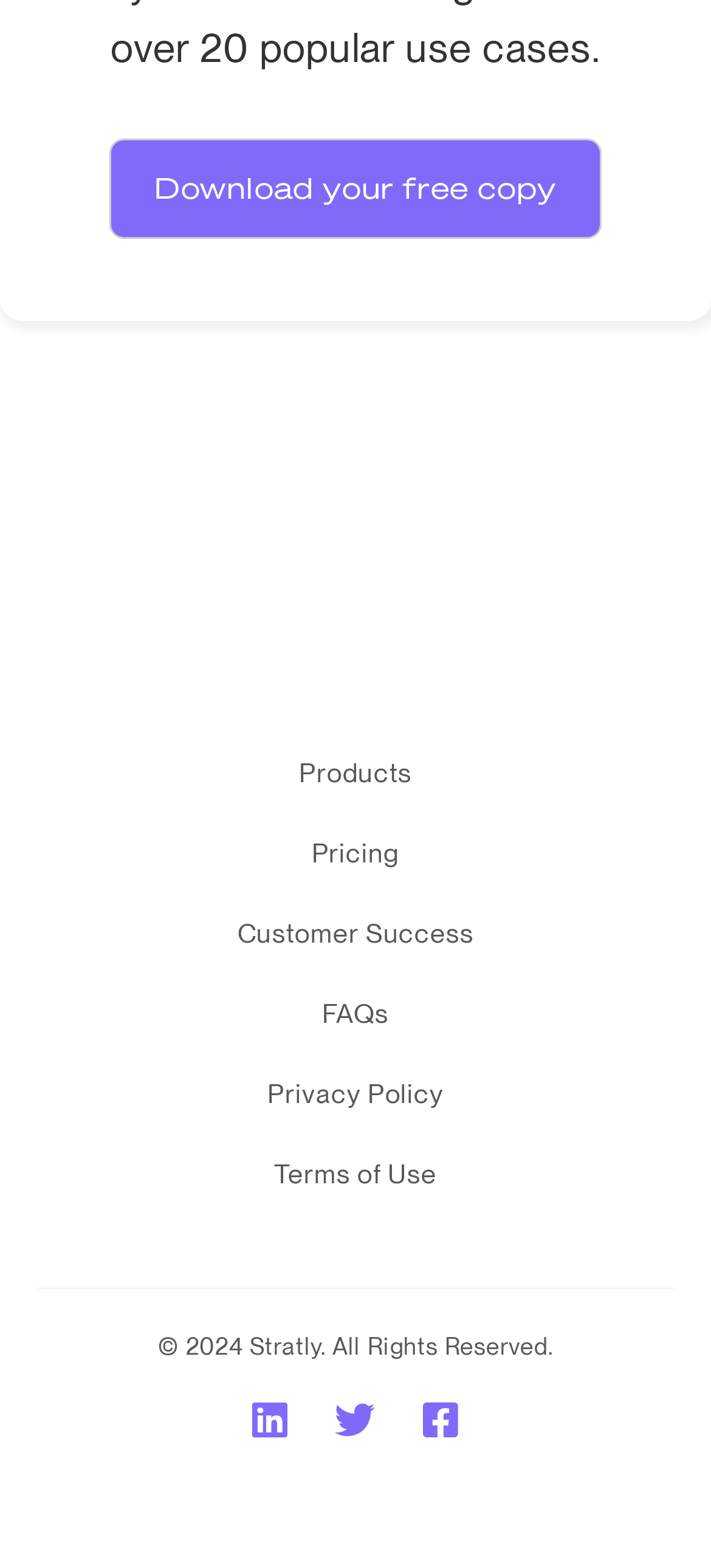Provide the bounding box coordinates of the HTML element described by the text: "Pricing".

[0.051, 0.518, 0.949, 0.569]